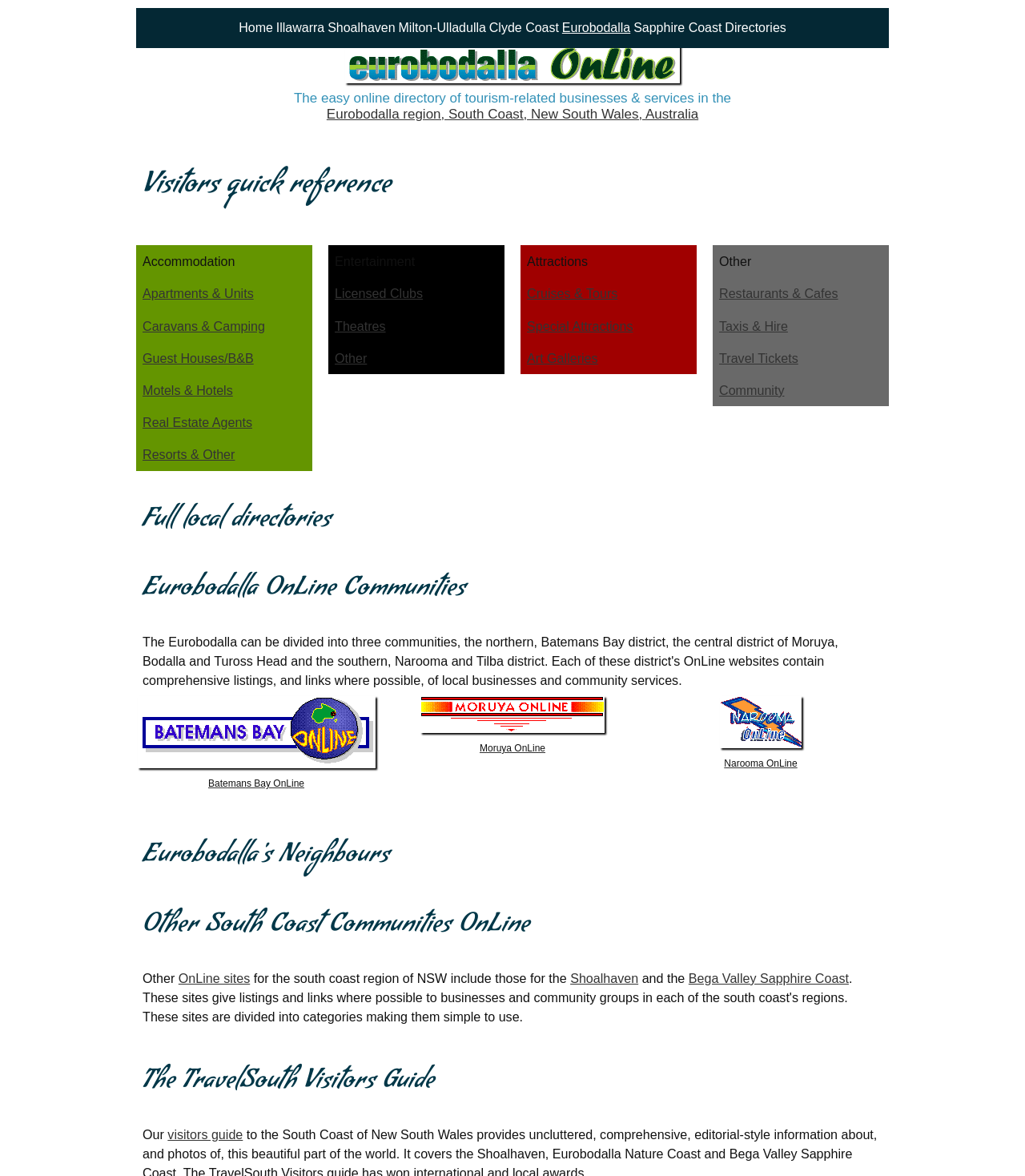Find the bounding box coordinates of the element to click in order to complete this instruction: "Explore Eurobodalla region". The bounding box coordinates must be four float numbers between 0 and 1, denoted as [left, top, right, bottom].

[0.319, 0.09, 0.681, 0.103]